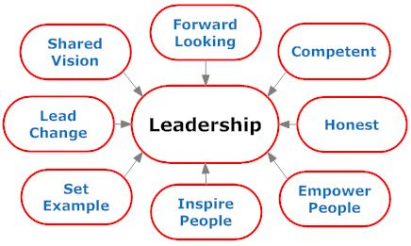What shape contains each attribute in the diagram?
Use the screenshot to answer the question with a single word or phrase.

Oval